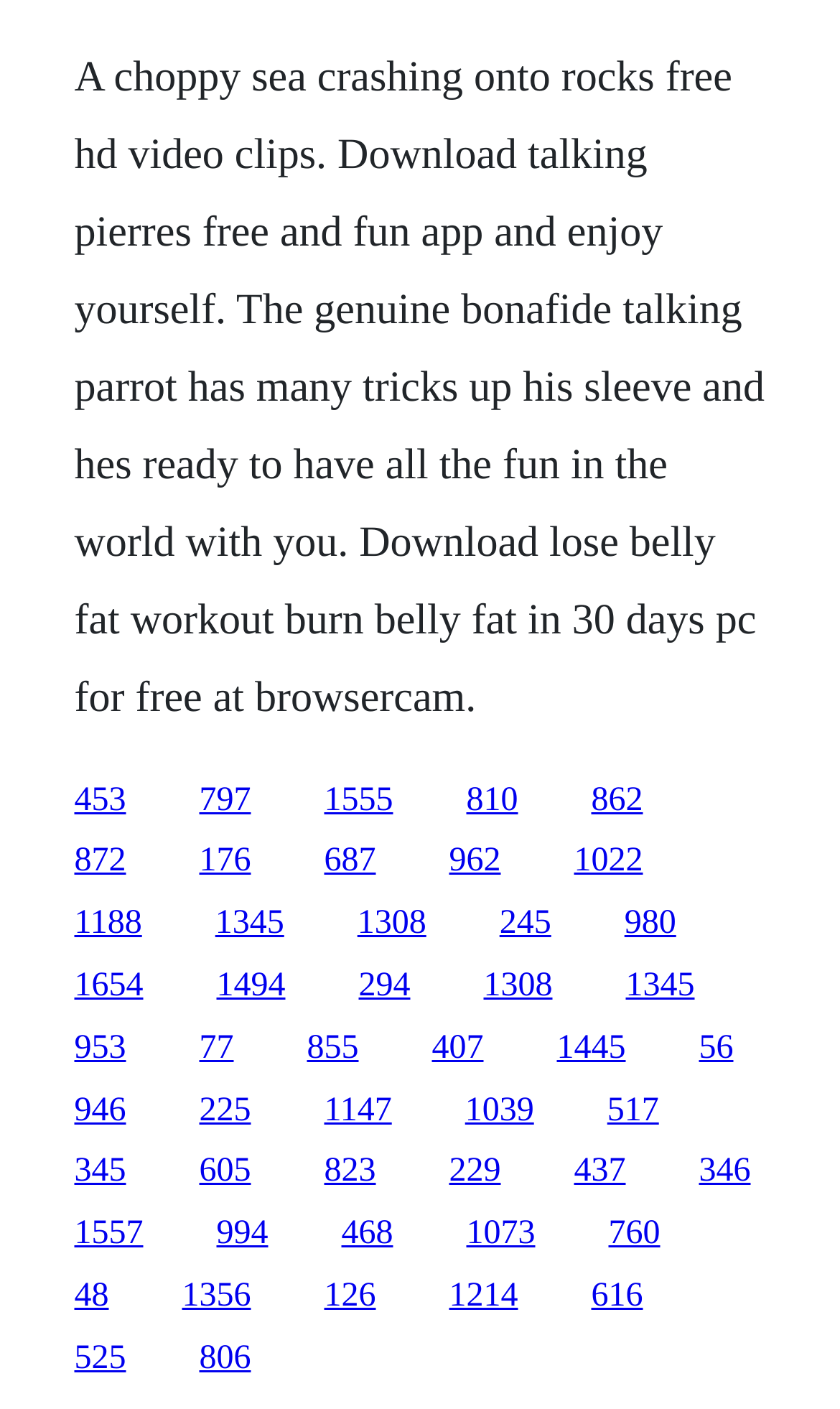Kindly determine the bounding box coordinates of the area that needs to be clicked to fulfill this instruction: "Visit the website of 453".

[0.088, 0.554, 0.15, 0.58]